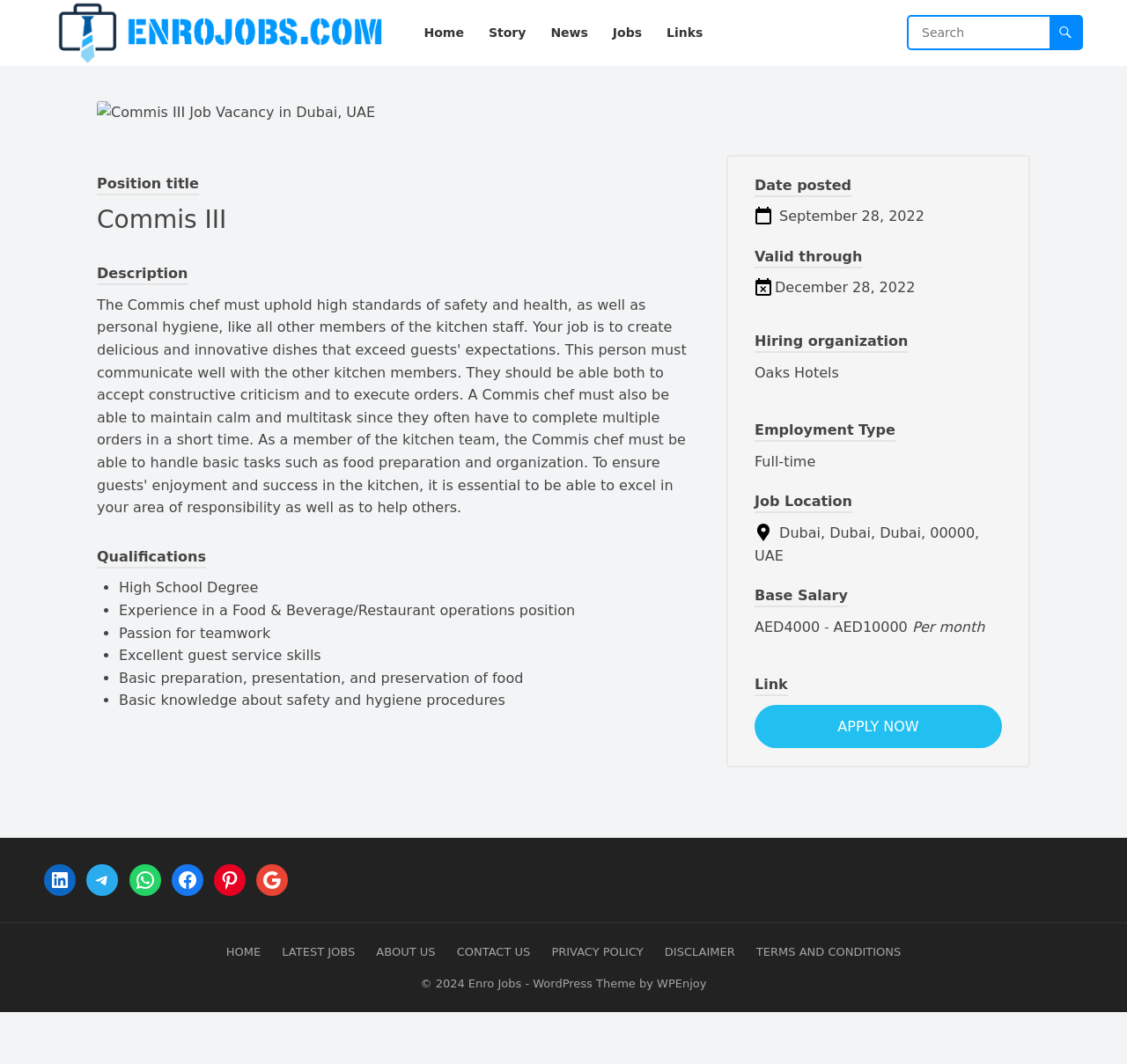Please give a succinct answer to the question in one word or phrase:
What is the salary range for the job?

AED4000 - AED10000